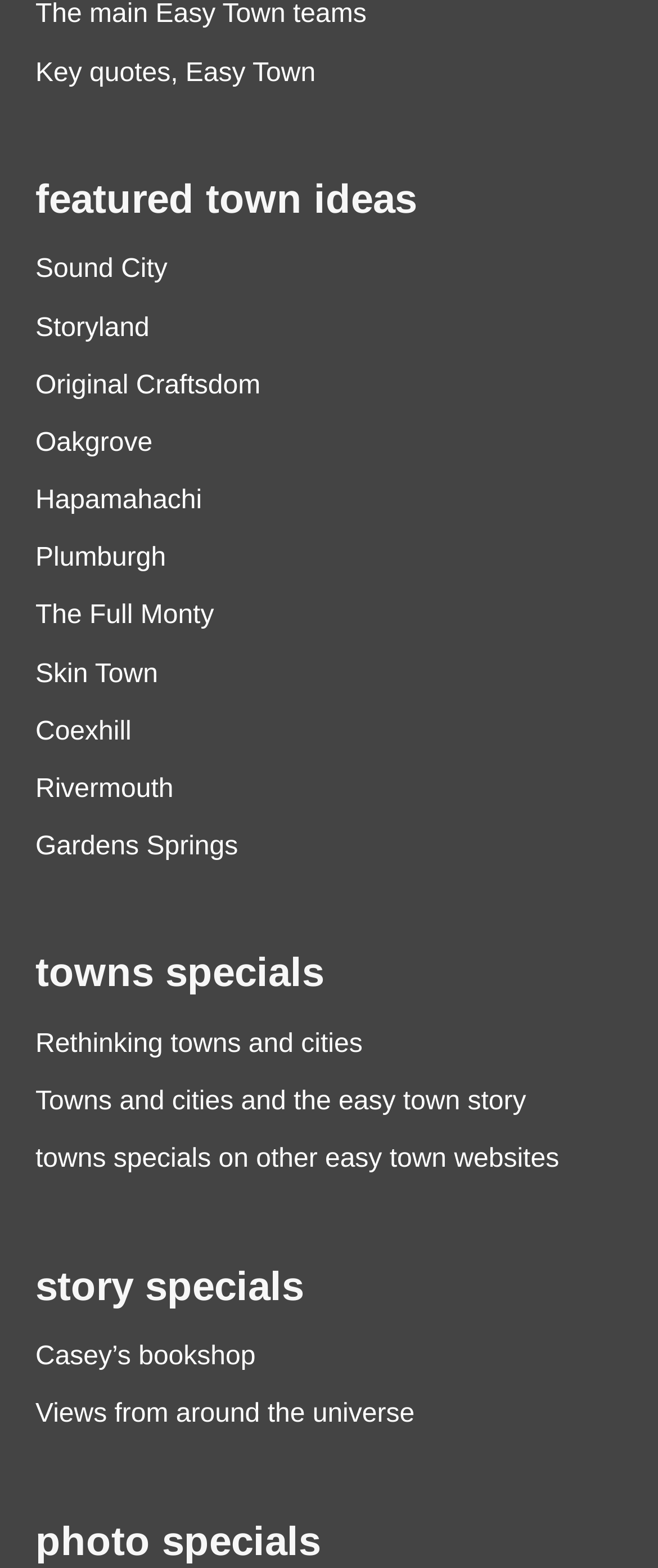Please determine the bounding box coordinates of the element to click in order to execute the following instruction: "view September 2018". The coordinates should be four float numbers between 0 and 1, specified as [left, top, right, bottom].

None